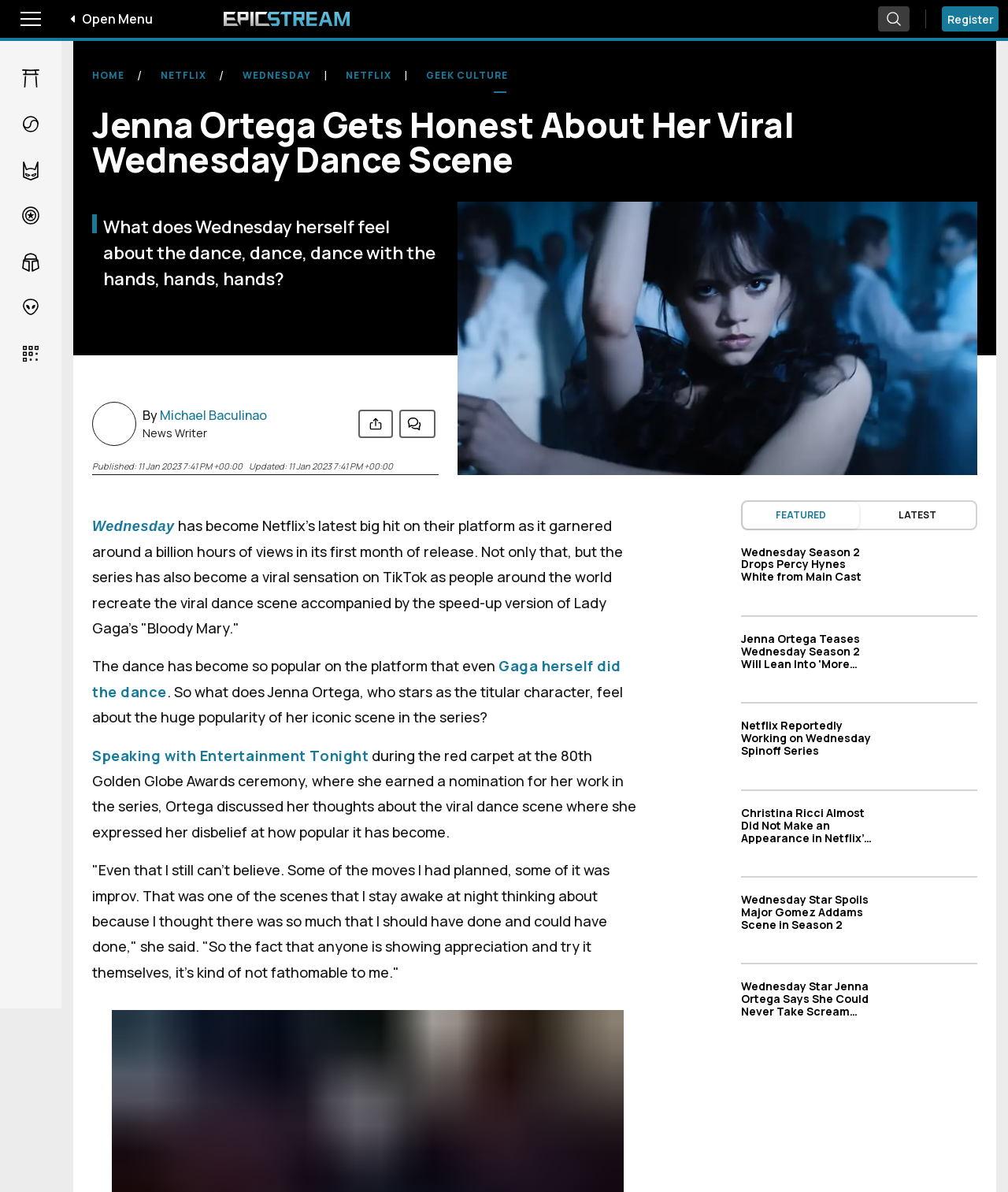Please determine the bounding box coordinates of the element's region to click for the following instruction: "Go to Anime page".

[0.012, 0.05, 0.048, 0.083]